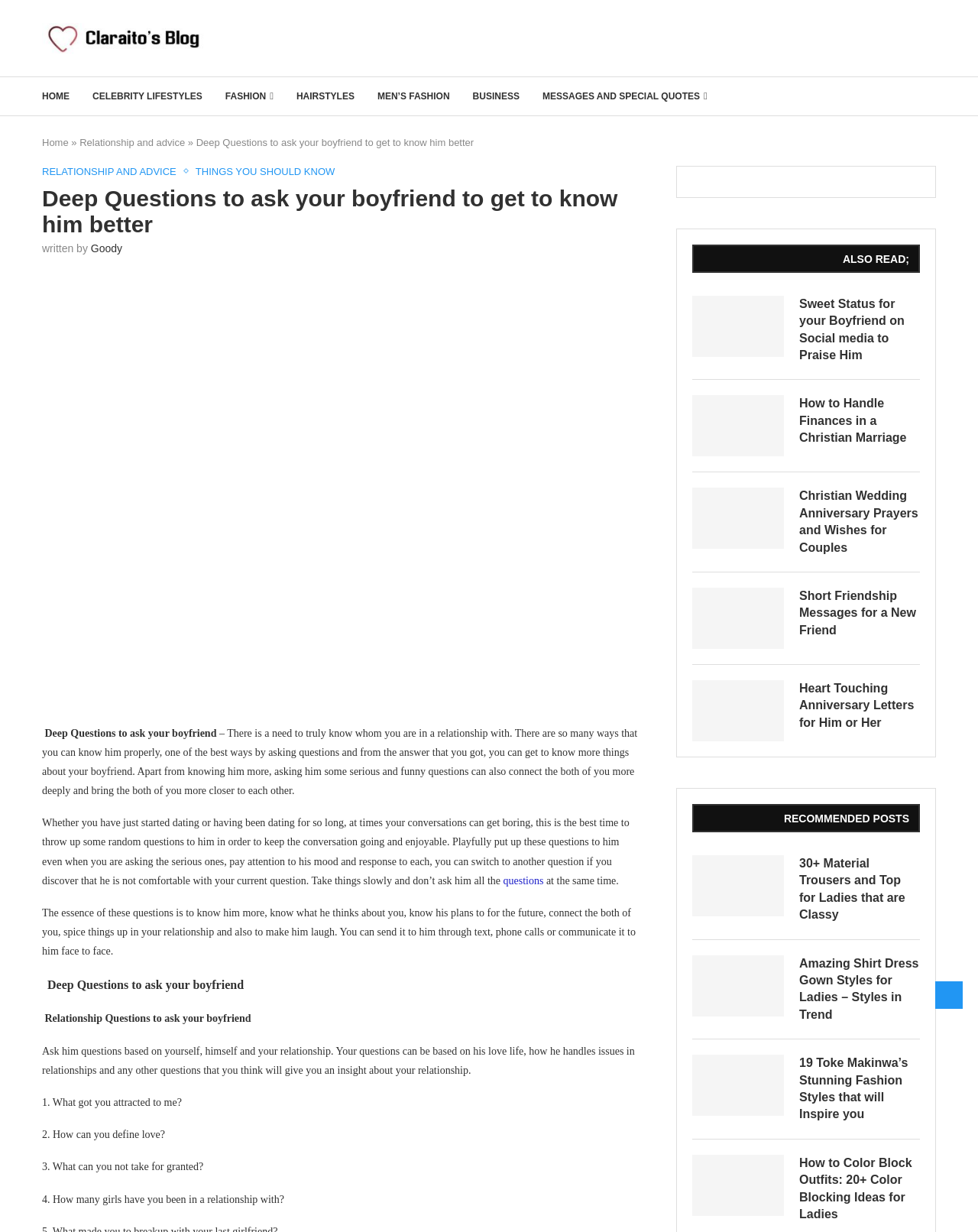Identify the bounding box for the element characterized by the following description: "alt="Claraito's Blog"".

[0.043, 0.019, 0.209, 0.029]